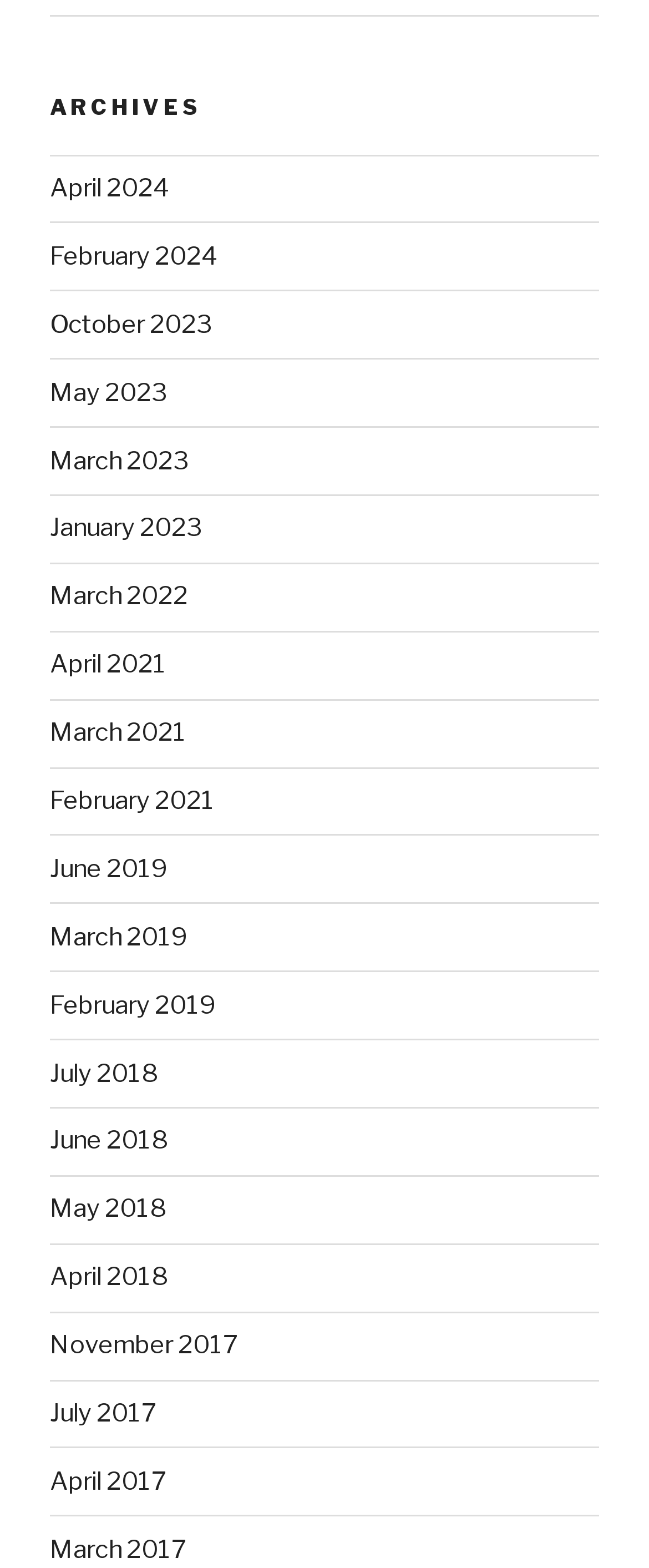How many archives are available for 2023?
Answer the question in a detailed and comprehensive manner.

I counted the number of links under the 'ARCHIVES' heading that correspond to the year 2023. I found three links: 'October 2023', 'May 2023', and 'January 2023', which suggests there are three archives available for 2023.